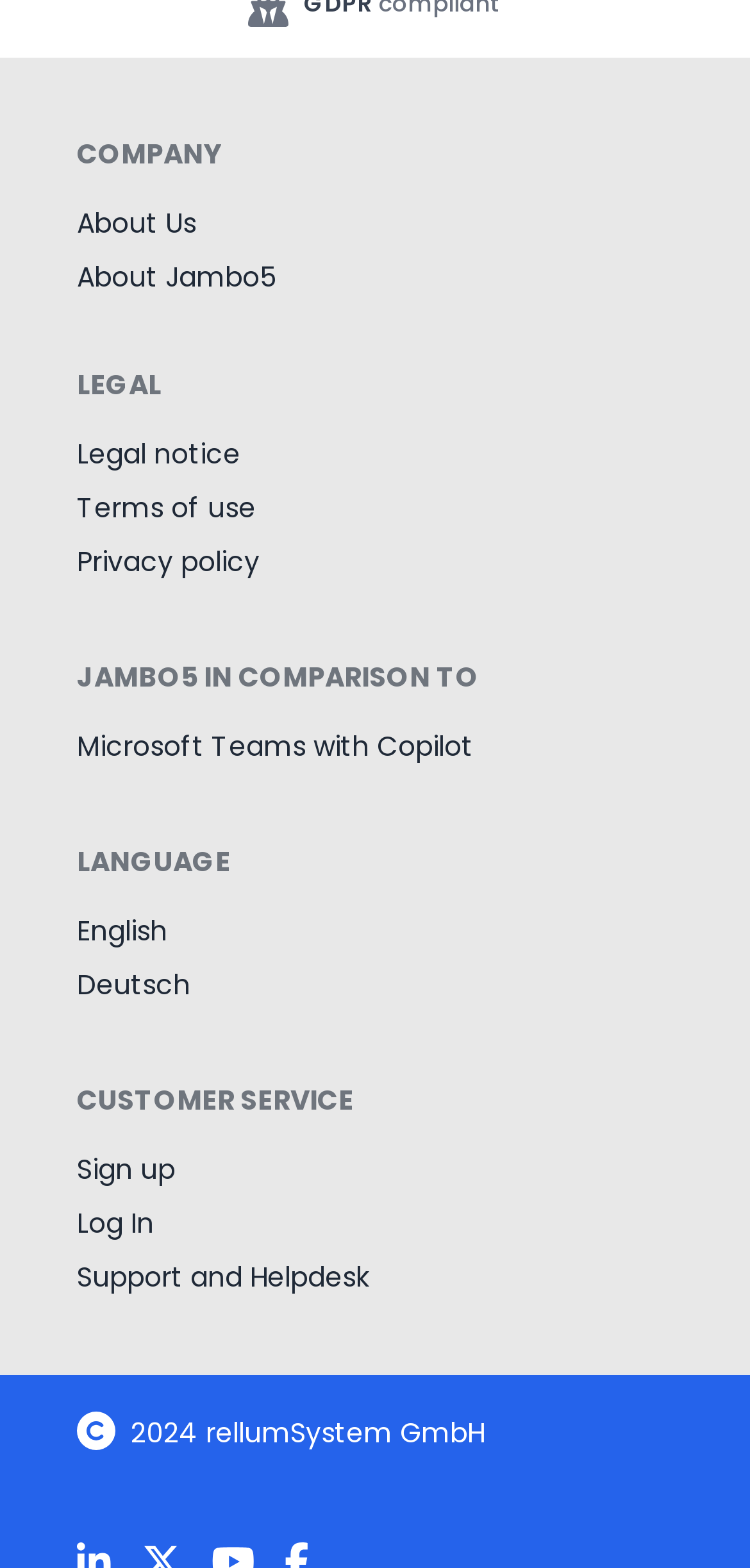Find the bounding box coordinates for the UI element whose description is: "Support and Helpdesk". The coordinates should be four float numbers between 0 and 1, in the format [left, top, right, bottom].

[0.103, 0.802, 0.492, 0.826]